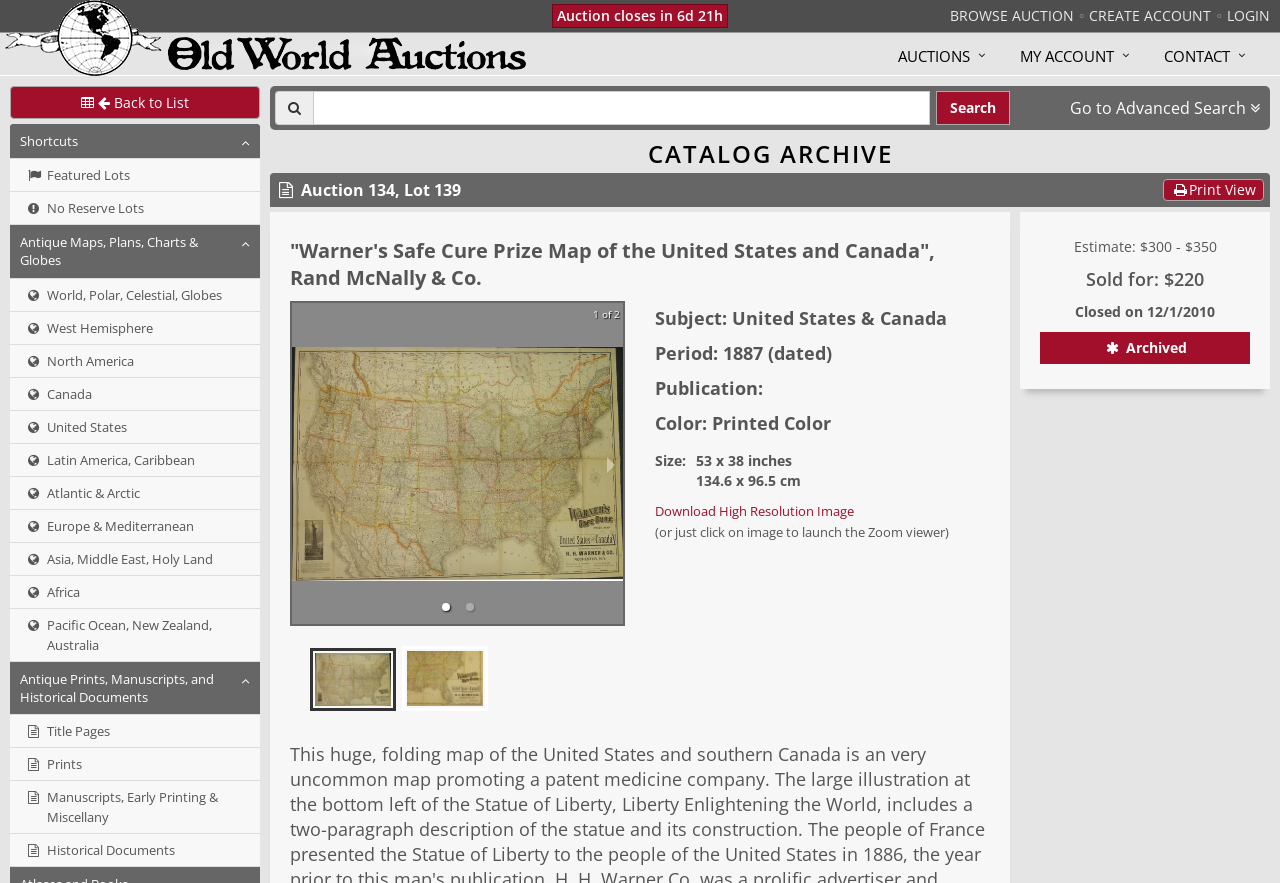Bounding box coordinates should be provided in the format (top-left x, top-left y, bottom-right x, bottom-right y) with all values between 0 and 1. Identify the bounding box for this UI element: aria-label="slide item 2"

[0.314, 0.732, 0.381, 0.806]